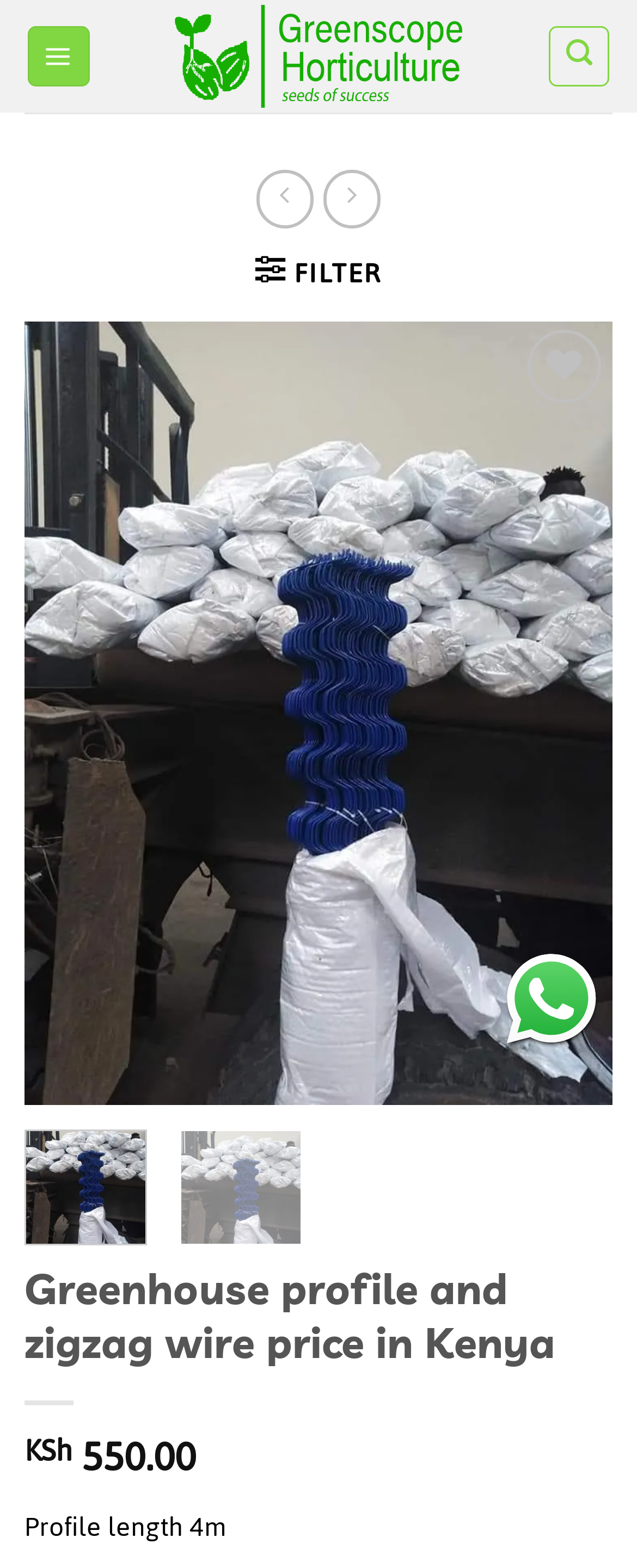Locate the heading on the webpage and return its text.

Greenhouse profile and zigzag wire price in Kenya